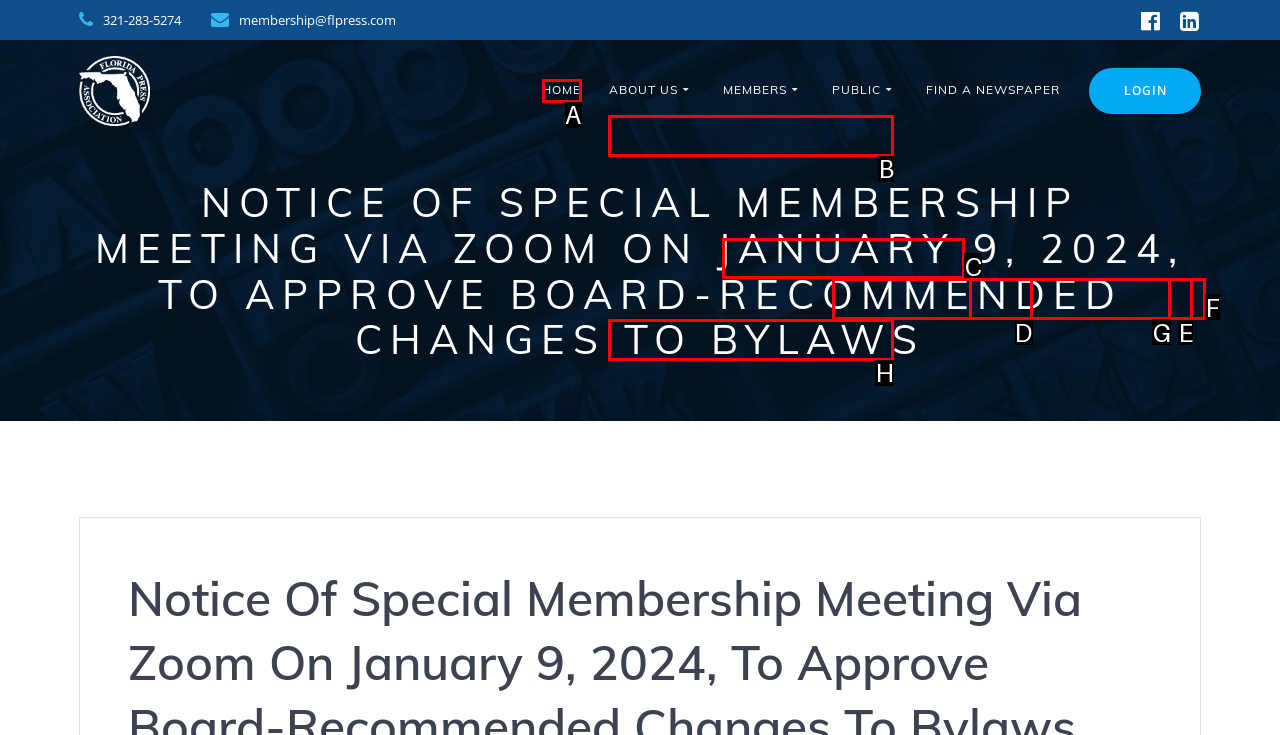Based on the element description: FPA Board of Directors, choose the HTML element that matches best. Provide the letter of your selected option.

B